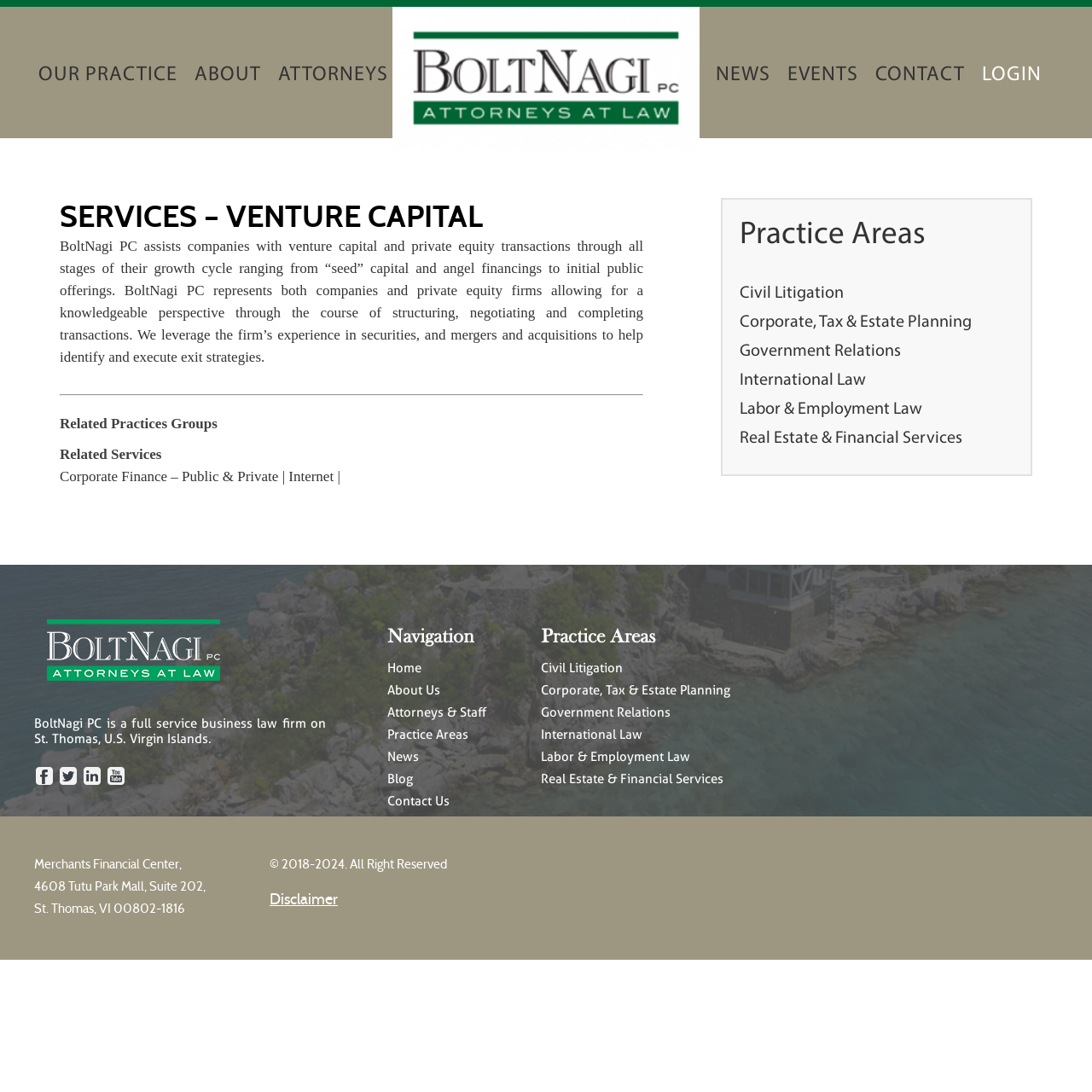Provide the bounding box coordinates for the UI element that is described by this text: "Contact". The coordinates should be in the form of four float numbers between 0 and 1: [left, top, right, bottom].

[0.801, 0.059, 0.884, 0.078]